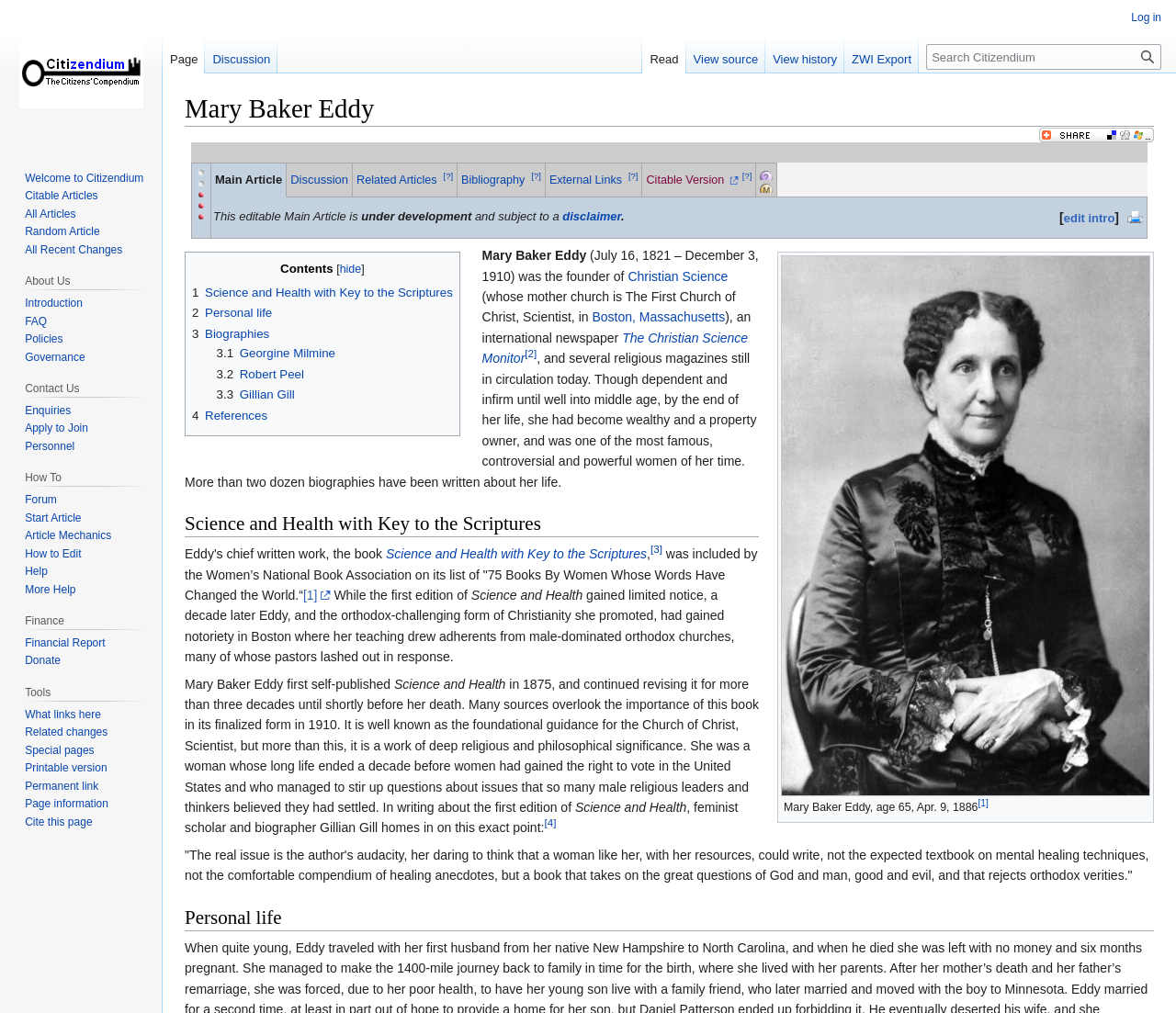Can you determine the bounding box coordinates of the area that needs to be clicked to fulfill the following instruction: "View Discussion"?

[0.247, 0.17, 0.296, 0.184]